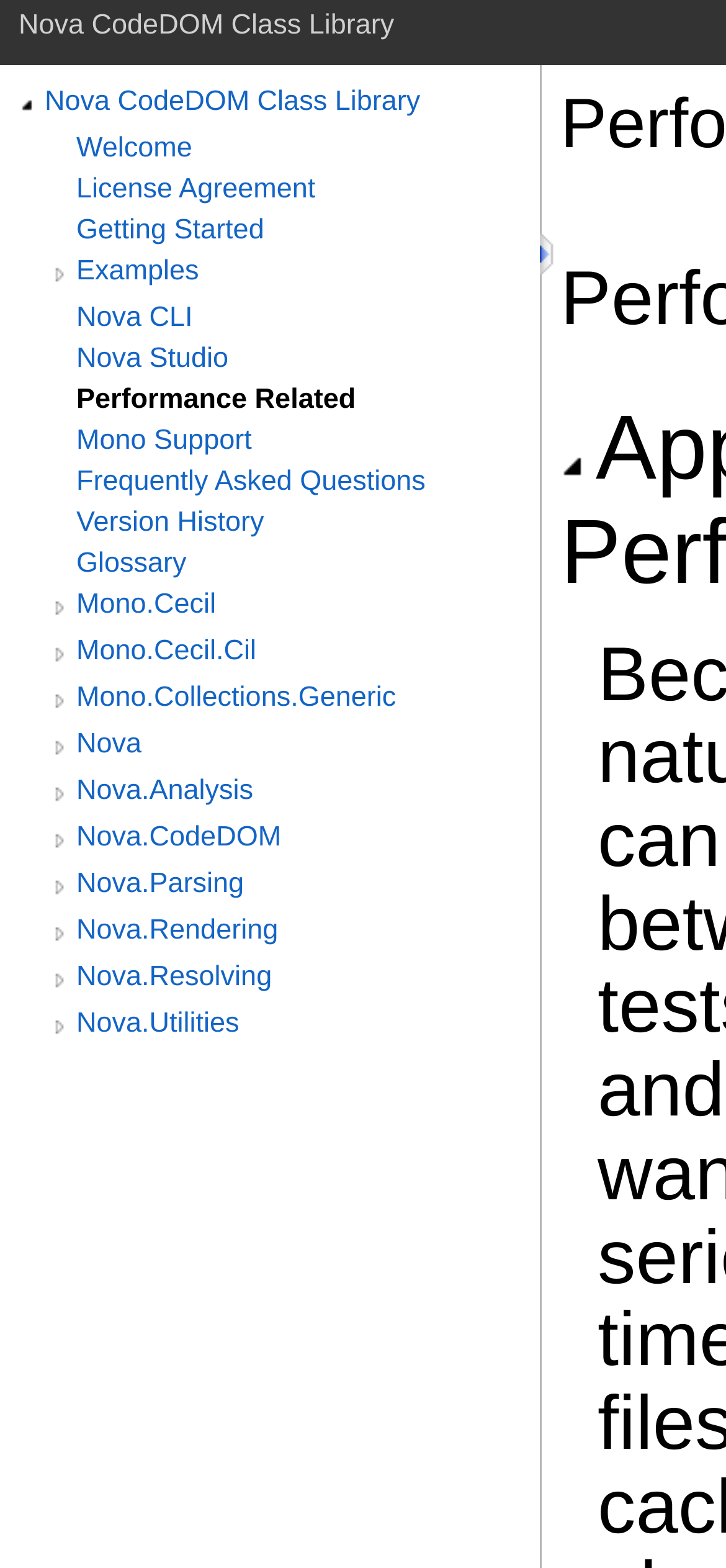Identify and provide the bounding box for the element described by: "Cat Health".

None